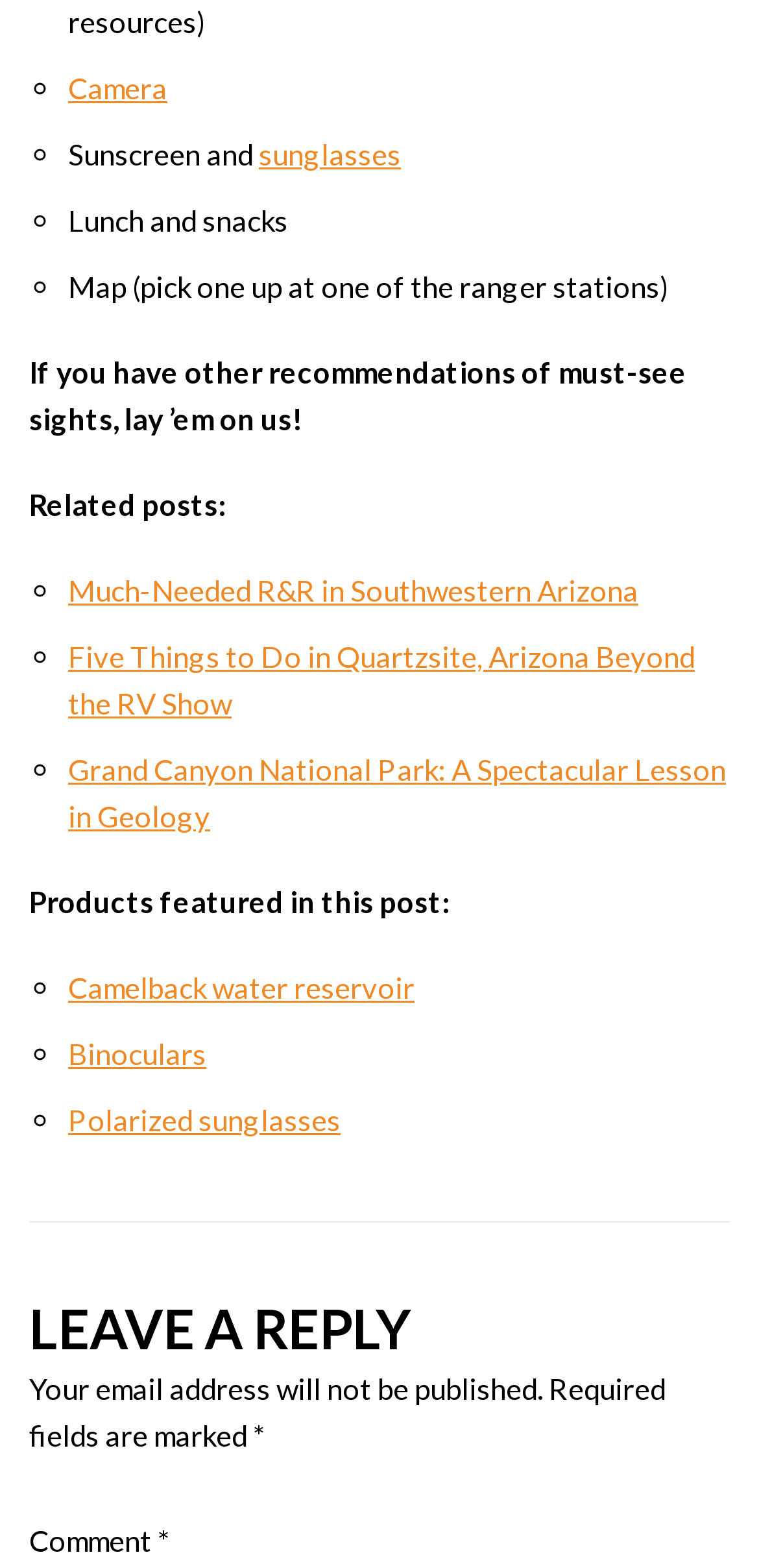Determine the bounding box coordinates of the clickable region to carry out the instruction: "Leave a reply".

[0.038, 0.829, 0.962, 0.864]